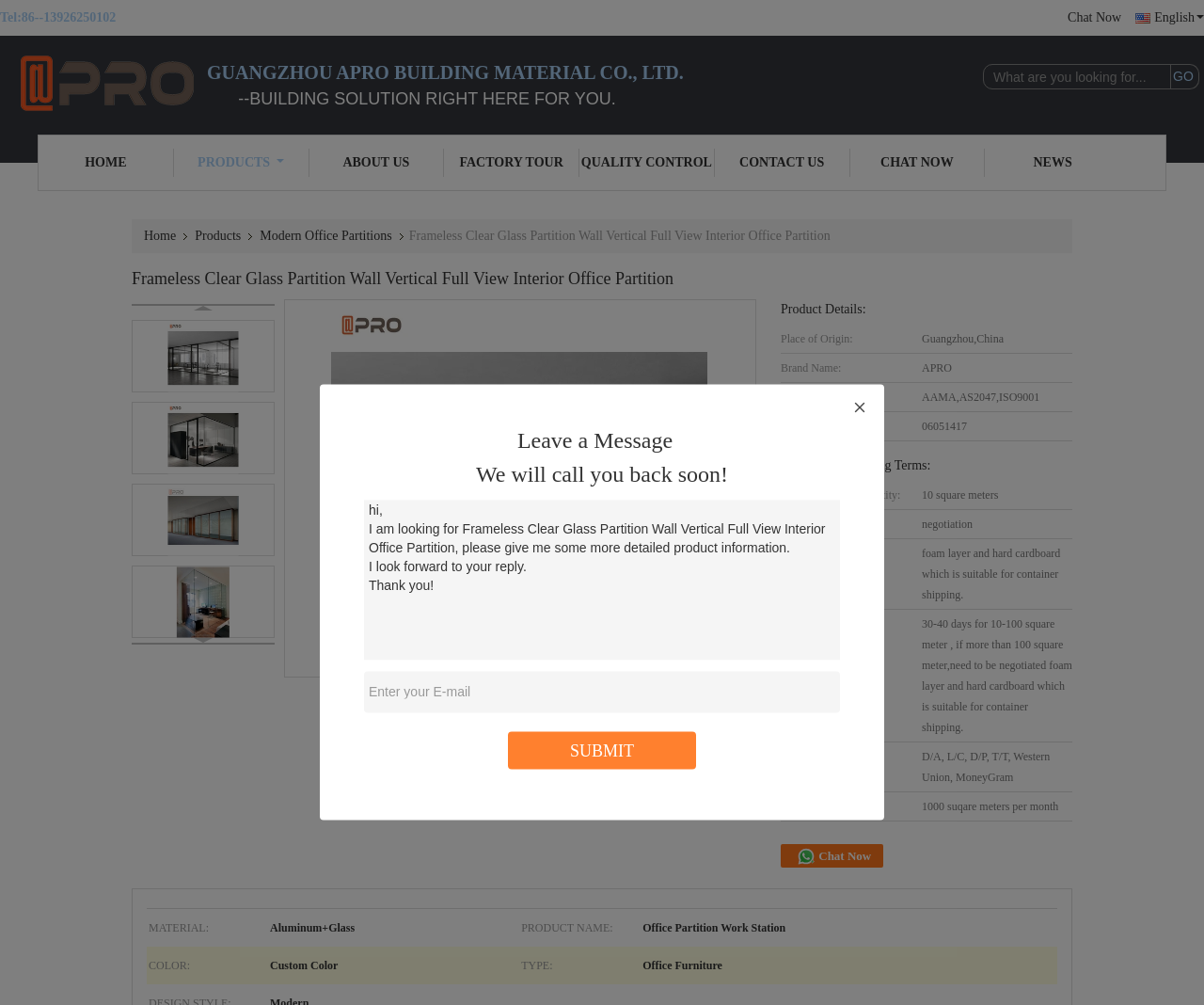Refer to the image and offer a detailed explanation in response to the question: What is the minimum order quantity?

I found the minimum order quantity by looking at the table under 'Payment & Shipping Terms', where it says 'Minimum Order Quantity: 10 square meters'.